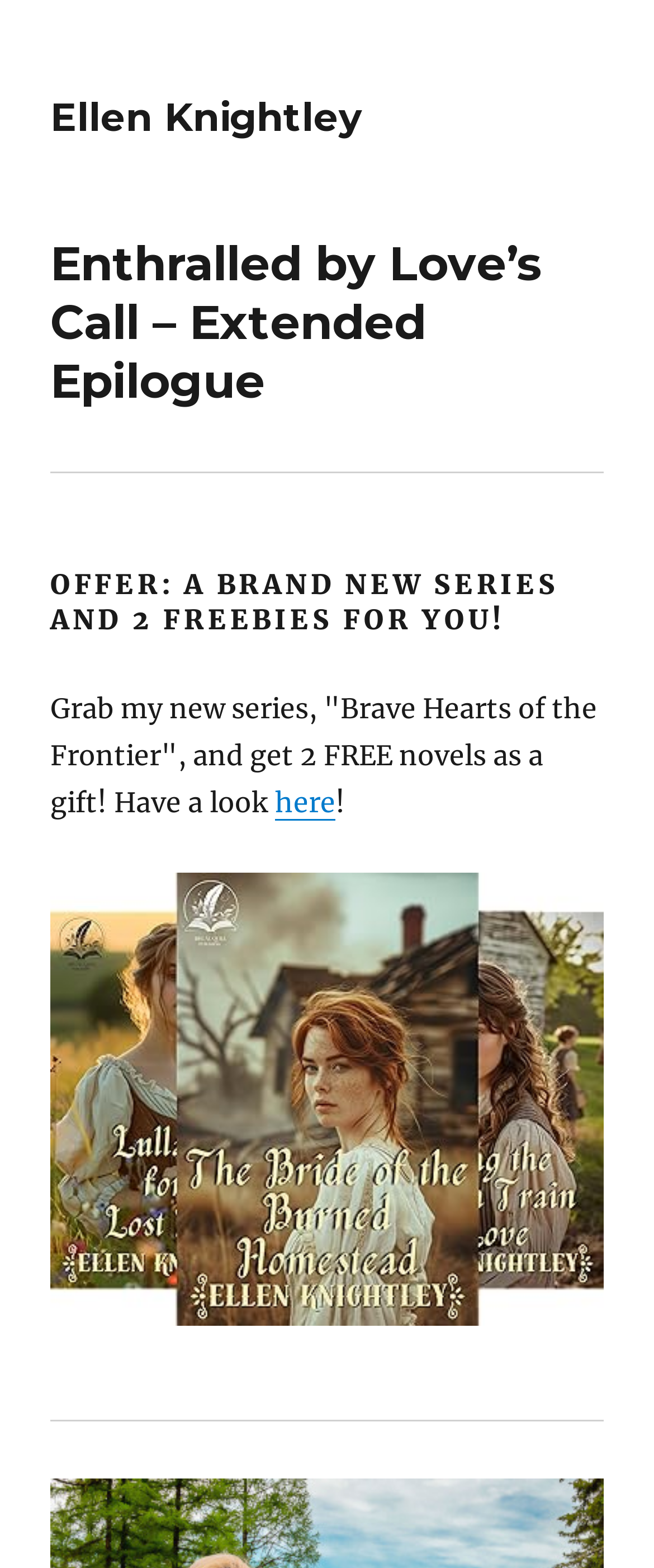What is the purpose of the horizontal separator?
Answer briefly with a single word or phrase based on the image.

To separate sections